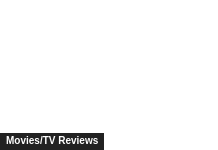Using a single word or phrase, answer the following question: 
What type of content can visitors expect to find?

Reviews and critiques